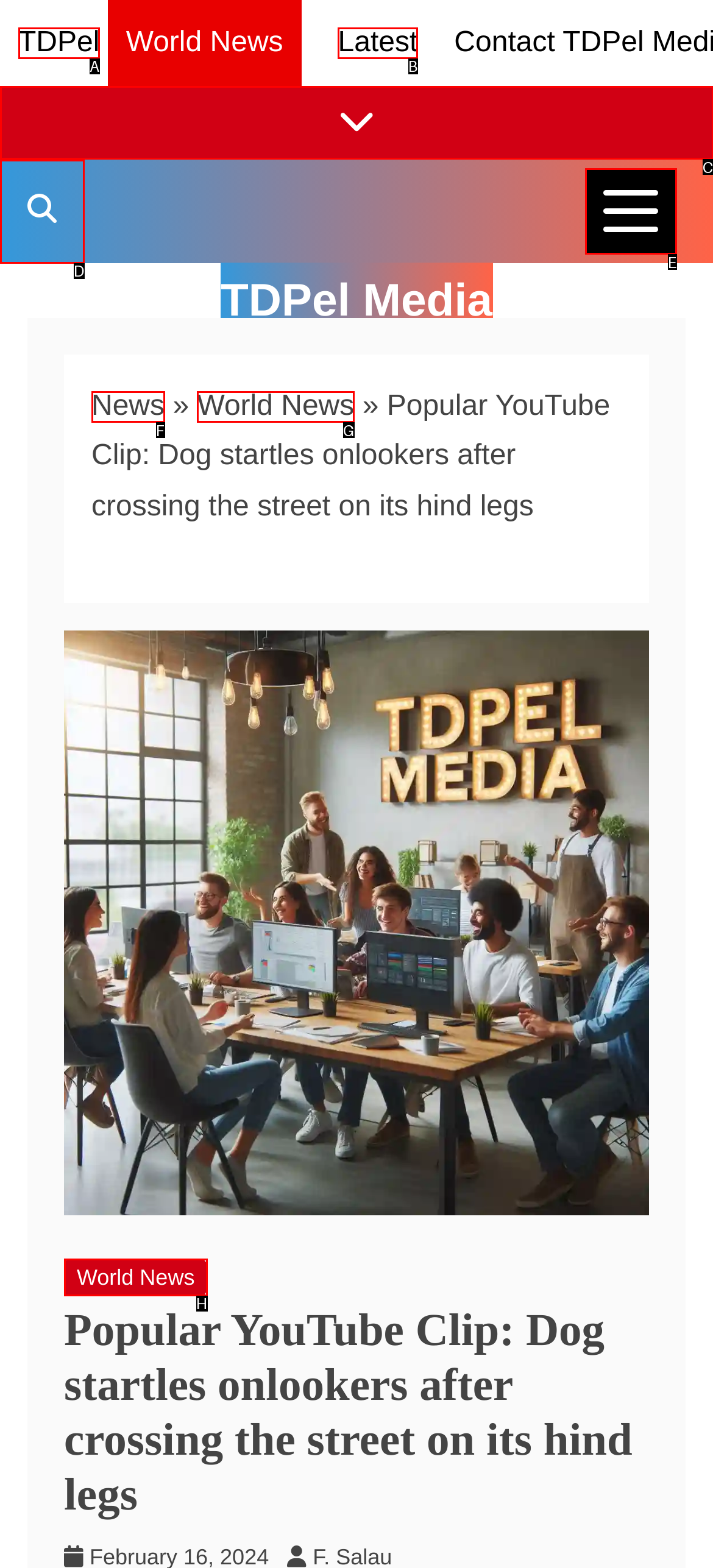Select the appropriate HTML element that needs to be clicked to finish the task: Search for something on TDPel Media
Reply with the letter of the chosen option.

D